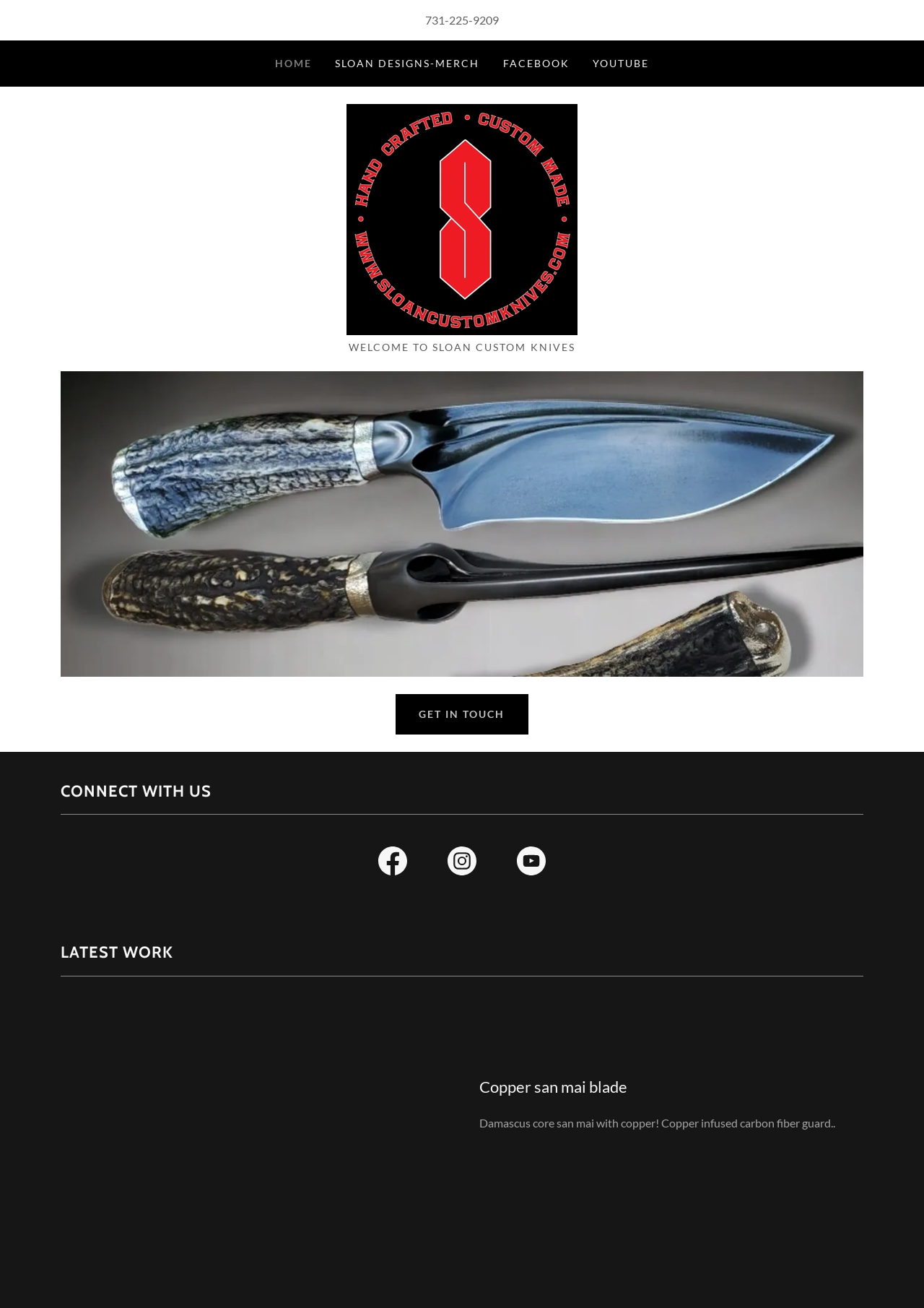What is the name of the custom knife design?
Observe the image and answer the question with a one-word or short phrase response.

Sloan Designs